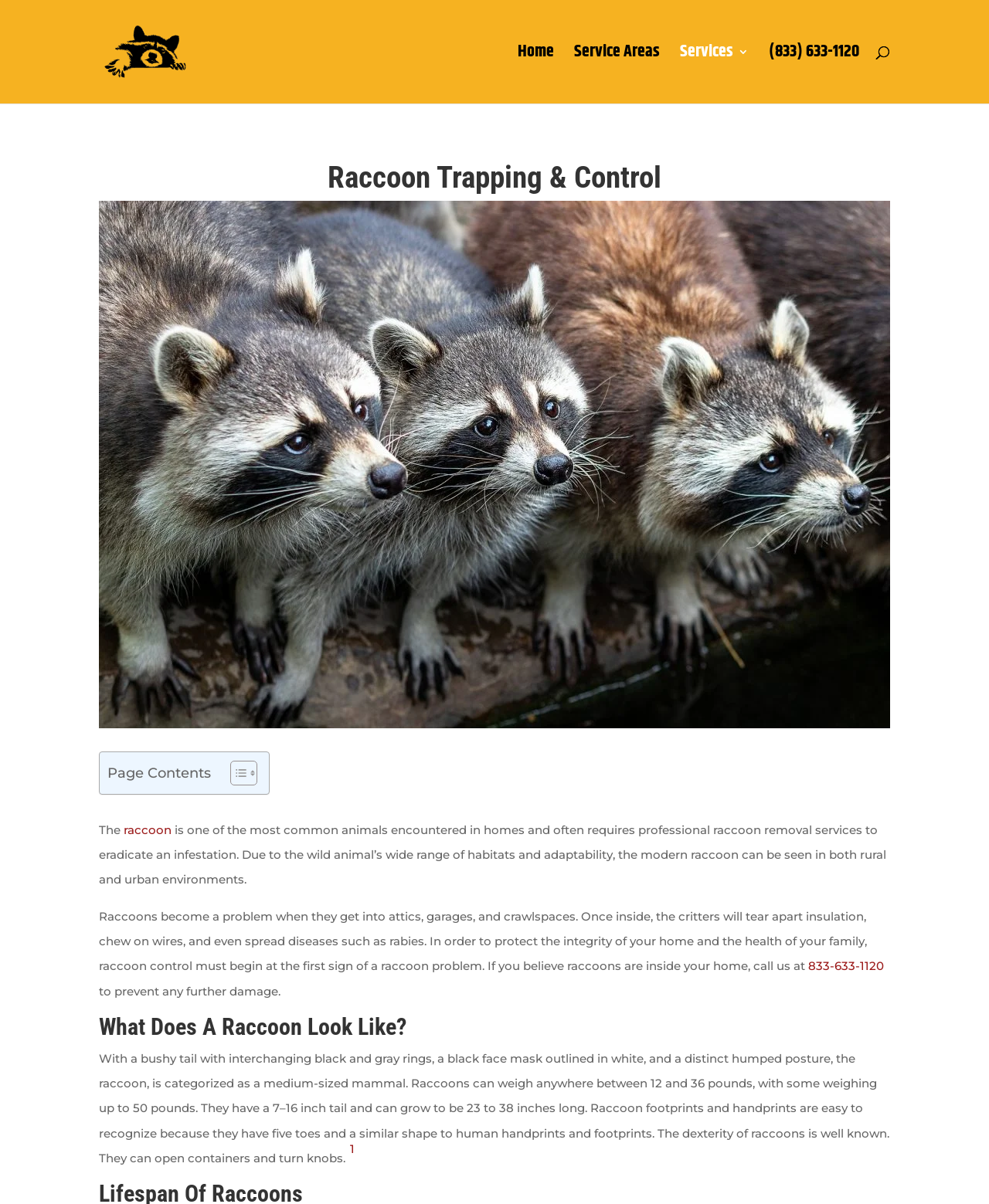Can you give a detailed response to the following question using the information from the image? What is the phone number to call for raccoon removal services?

The phone number can be found in the text 'If you believe raccoons are inside your home, call us at' and also as a link at the top of the page.